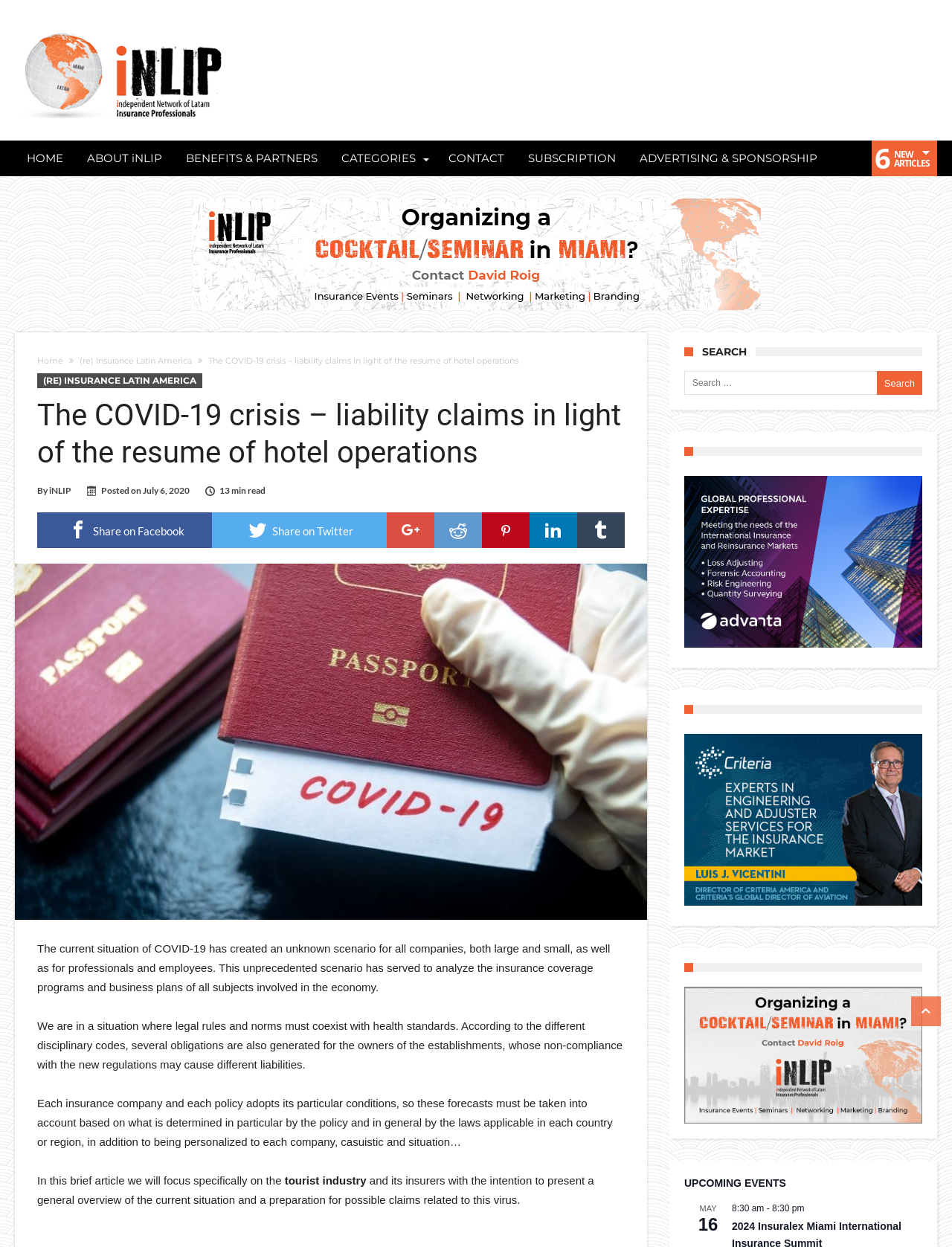Locate the bounding box coordinates of the element that should be clicked to execute the following instruction: "Read the article about the COVID-19 crisis".

[0.039, 0.318, 0.656, 0.378]